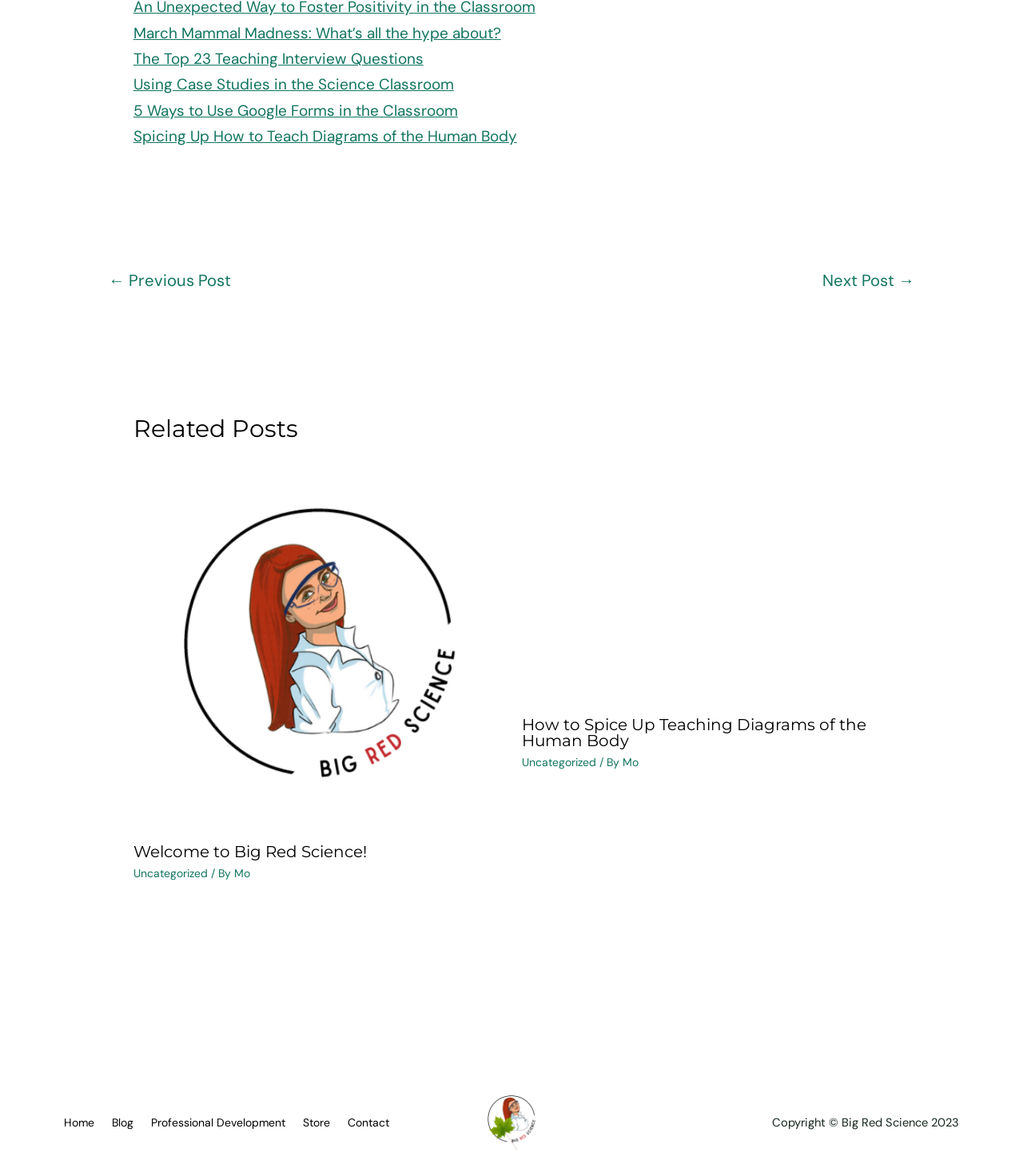Identify the bounding box coordinates for the element that needs to be clicked to fulfill this instruction: "Explore the related post about teaching diagrams of the human body". Provide the coordinates in the format of four float numbers between 0 and 1: [left, top, right, bottom].

[0.51, 0.608, 0.846, 0.638]